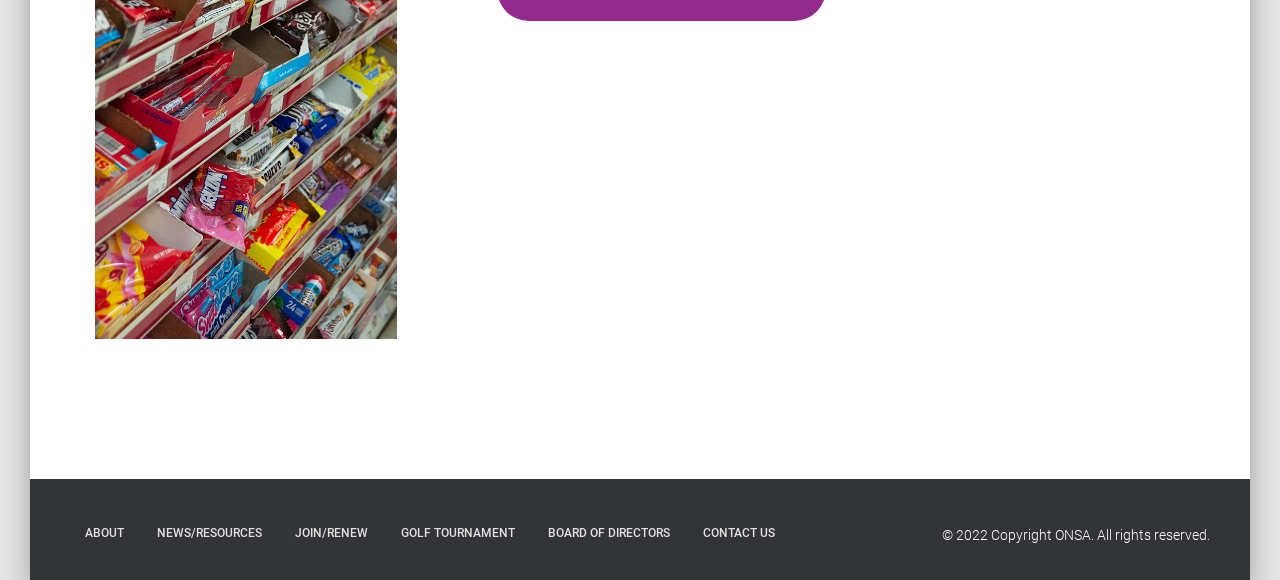What is the copyright year of ONSA?
We need a detailed and exhaustive answer to the question. Please elaborate.

I found the copyright information at the bottom of the webpage, which states '© 2022 Copyright ONSA. All rights reserved.'.